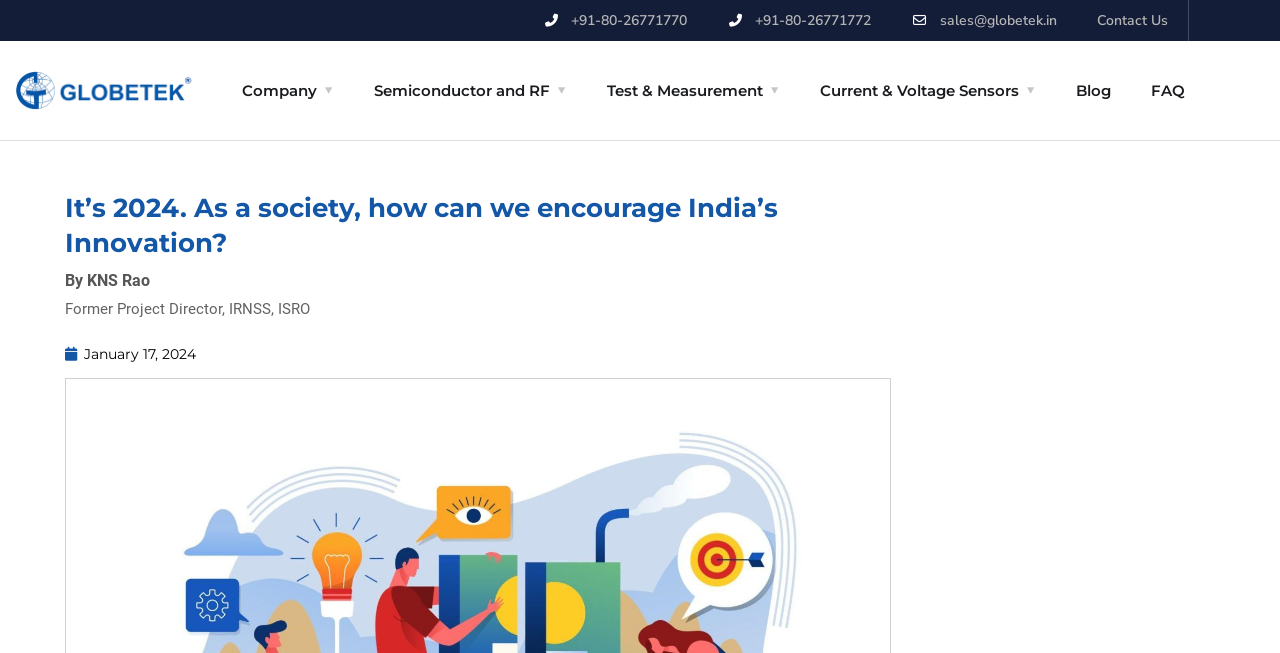What is the topic of the article?
Provide an in-depth and detailed answer to the question.

I found the topic of the article by looking at the main heading, which reads 'It’s 2024. As a society, how can we encourage India’s Innovation?'. This suggests that the article is about encouraging innovation in India.